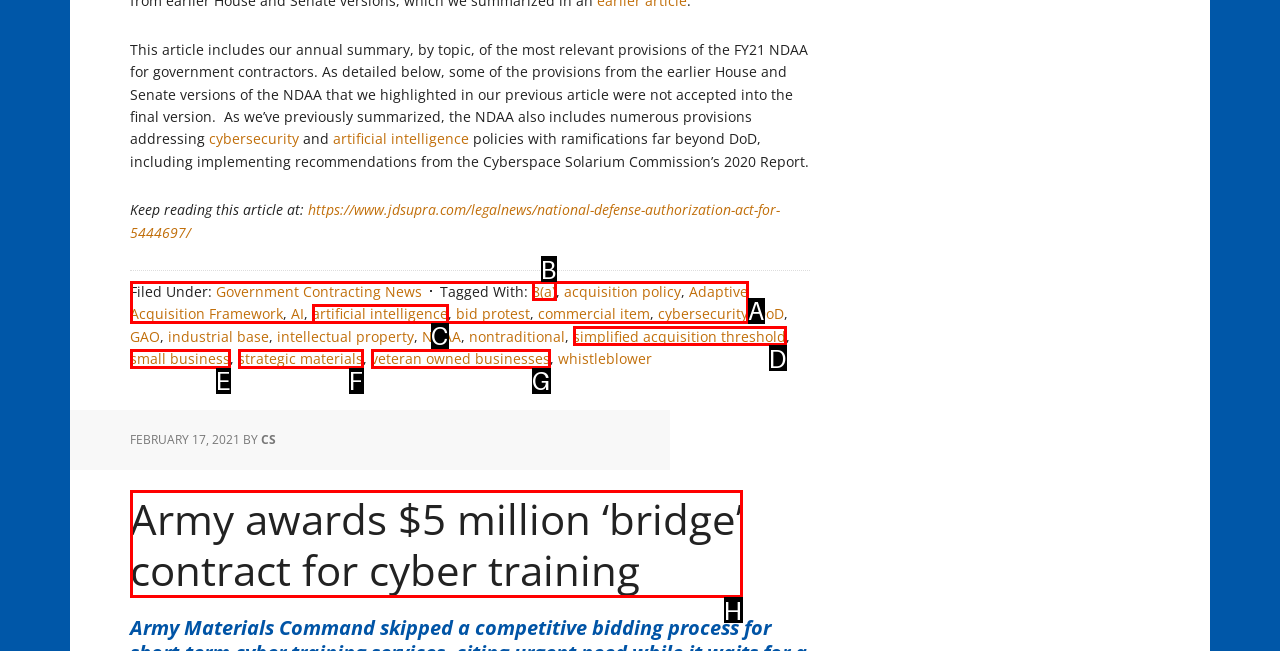Which UI element should you click on to achieve the following task: Read the Army awards $5 million ‘bridge’ contract for cyber training article? Provide the letter of the correct option.

H